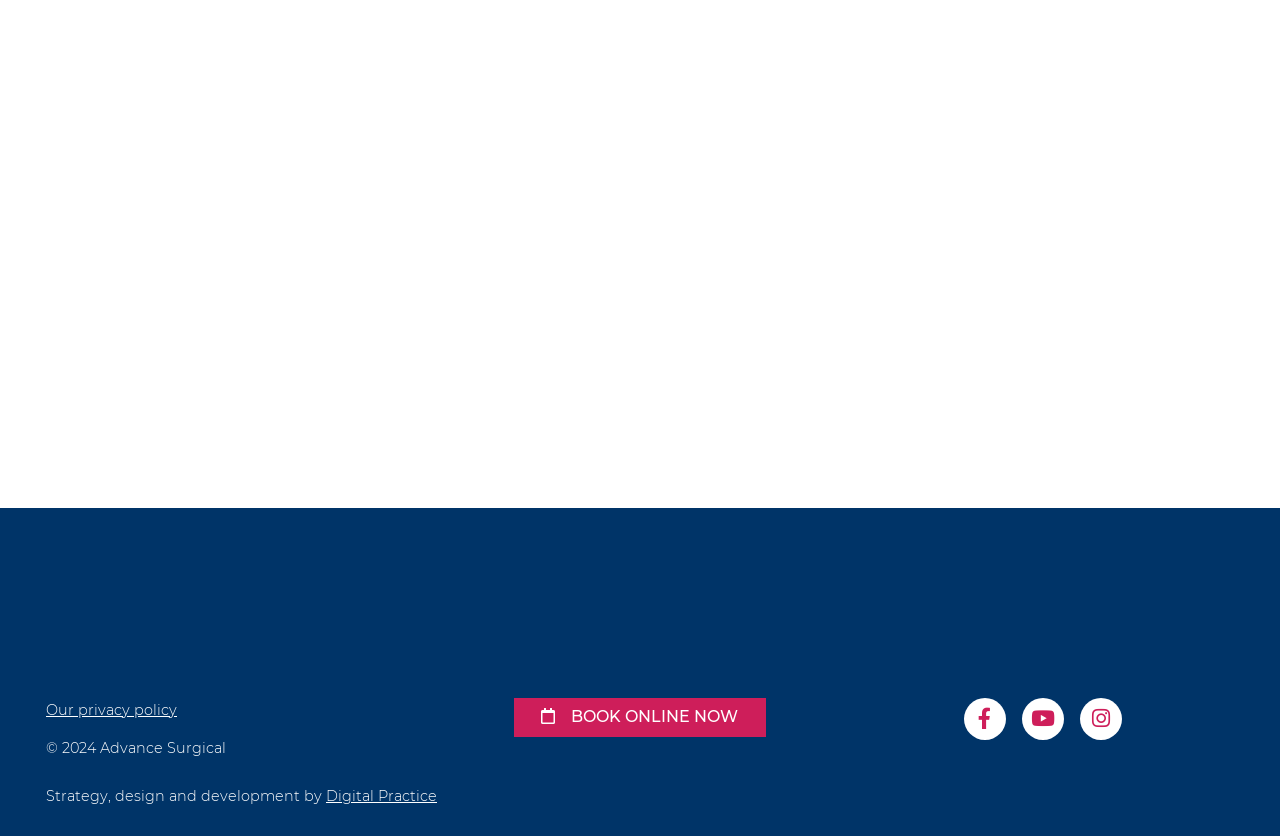Please determine the bounding box coordinates for the element with the description: "Book online now".

[0.401, 0.834, 0.598, 0.881]